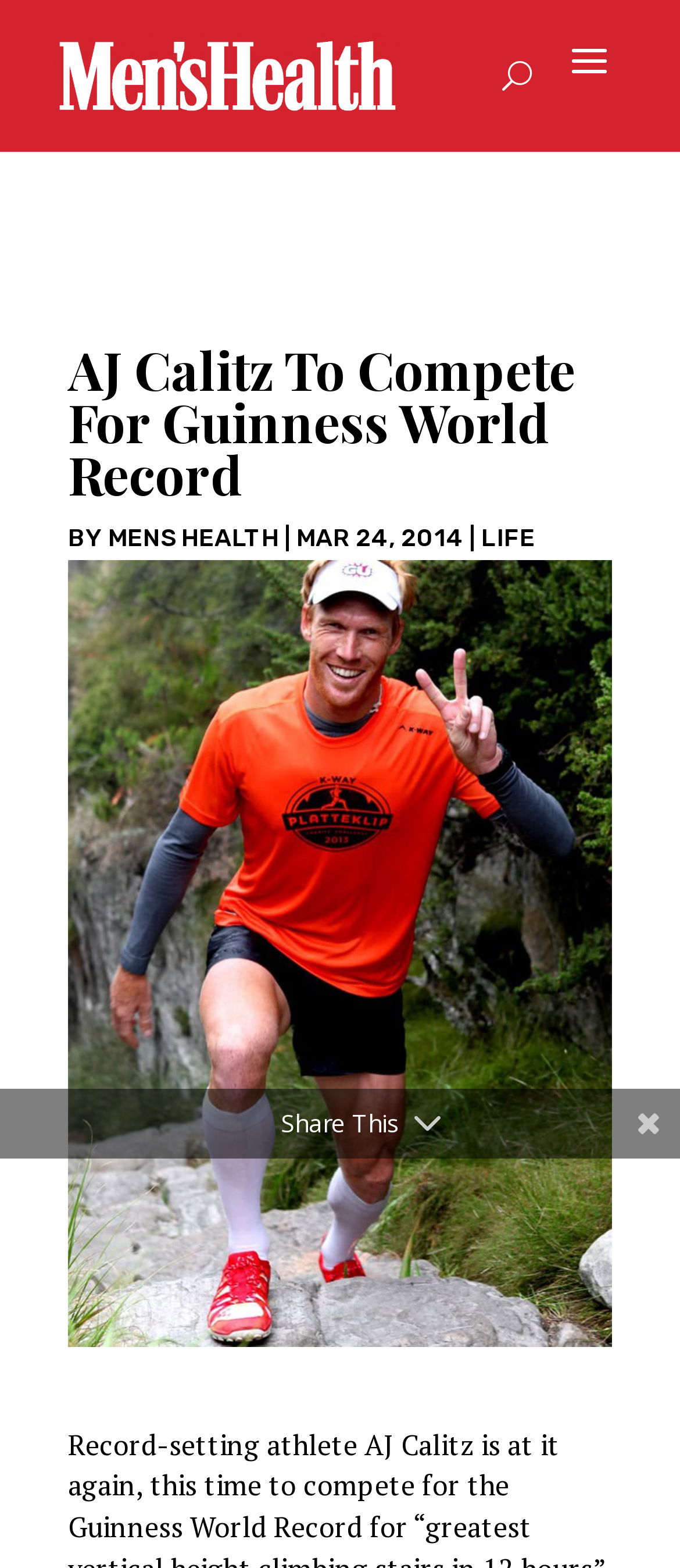Provide a brief response to the question below using one word or phrase:
Can users share the article?

Yes